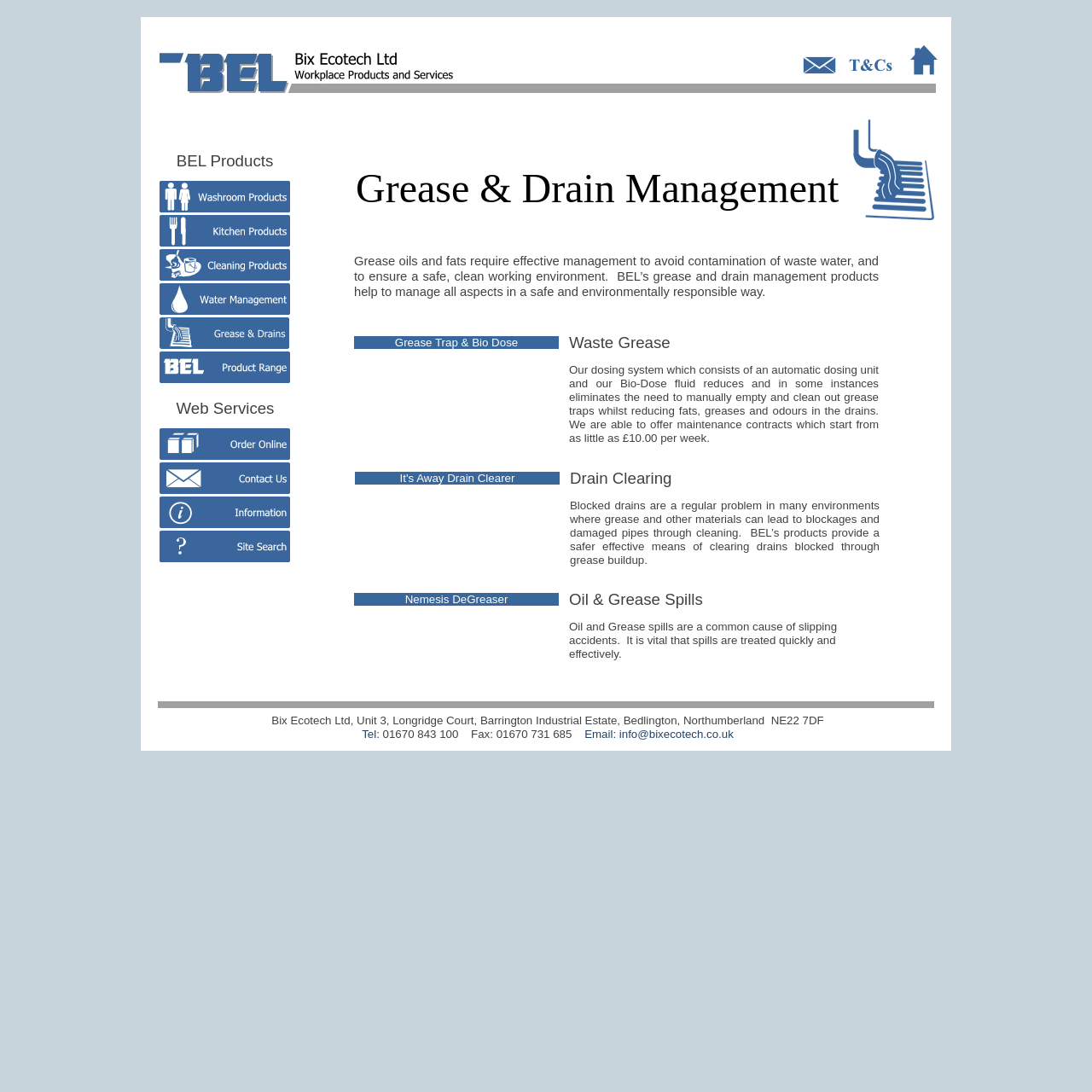What is the company name?
Answer the question with a detailed and thorough explanation.

The company name is obtained from the static text element at the top of the webpage, which reads 'Bix Ecotech Ltd, Unit 3, Longridge Court, Barrington Industrial Estate, Bedlington, Northumberland NE22 7DF'.